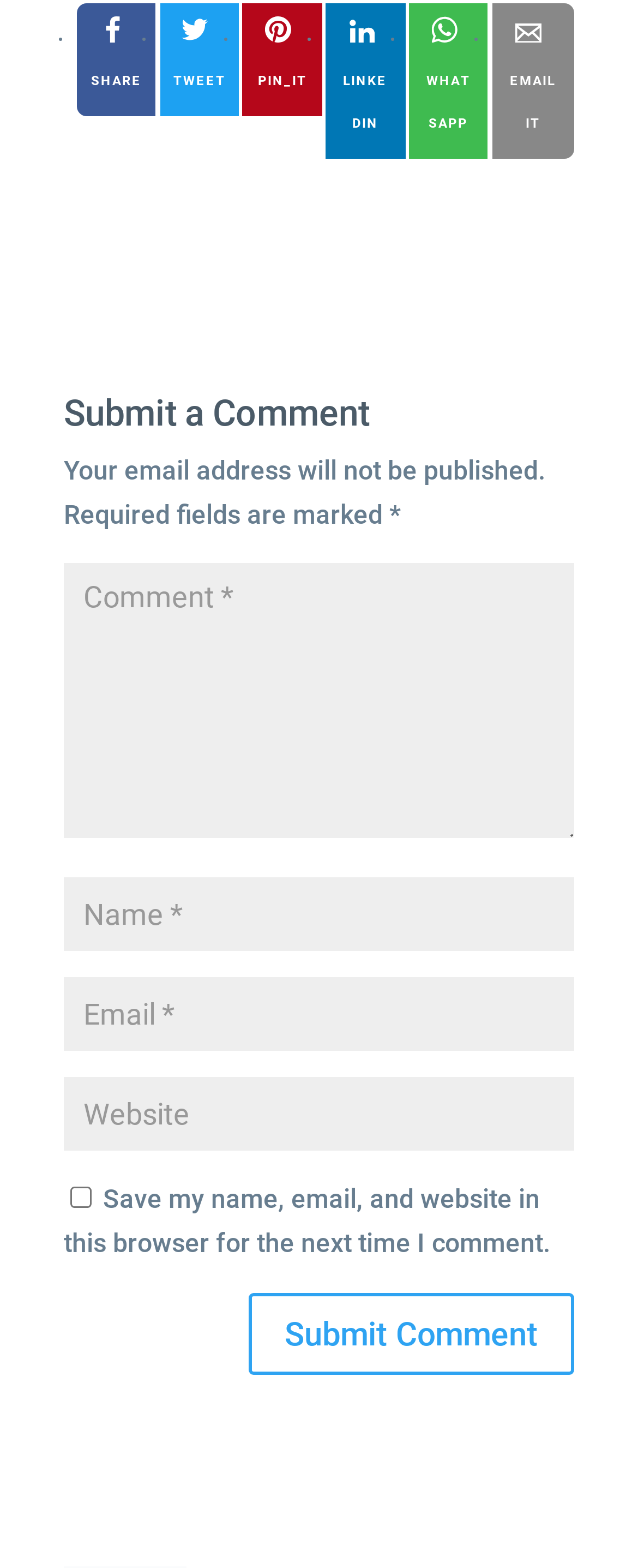Select the bounding box coordinates of the element I need to click to carry out the following instruction: "Pin it".

[0.381, 0.002, 0.505, 0.074]